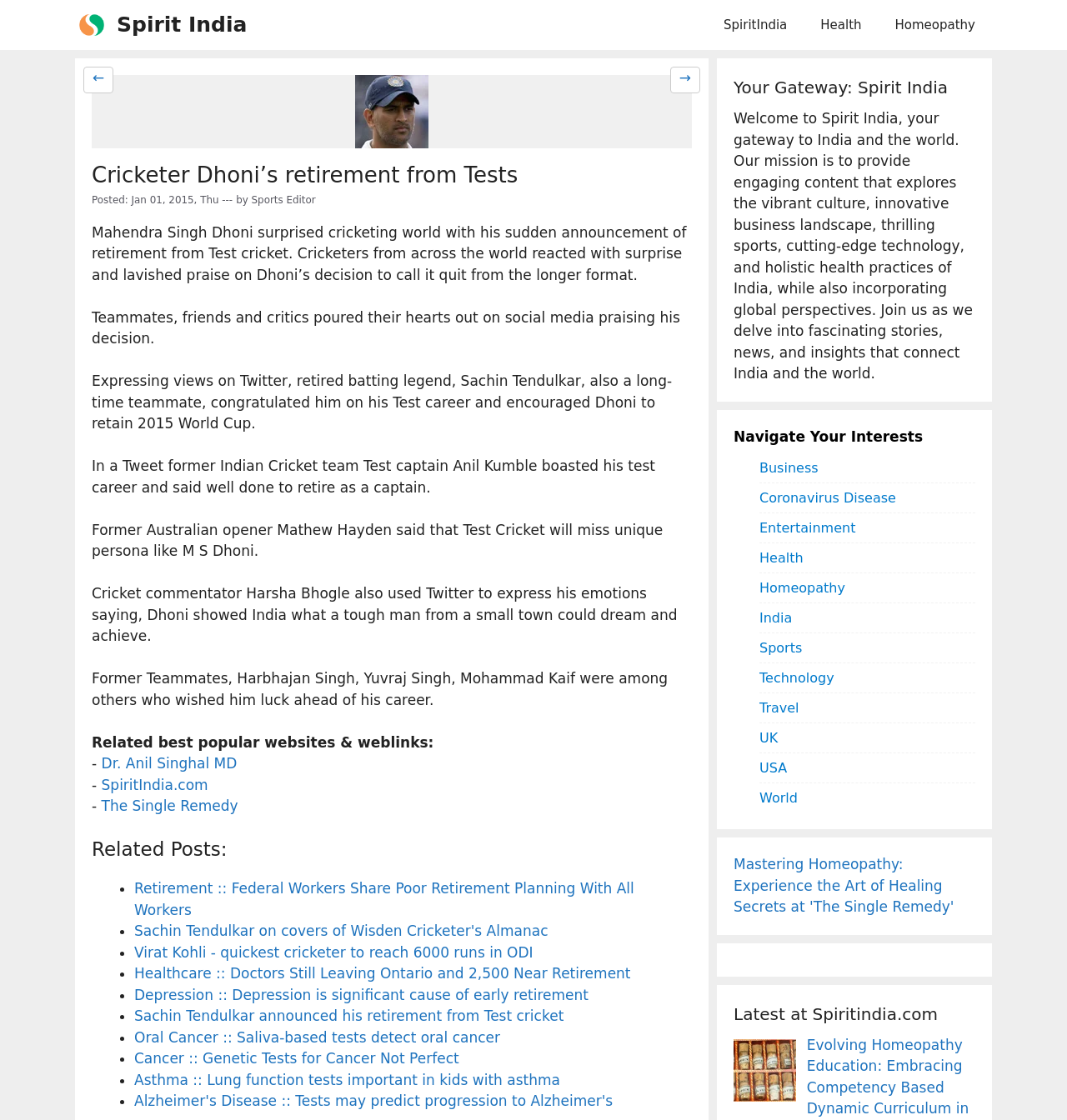Provide the bounding box coordinates for the UI element that is described as: "Coronavirus Disease".

[0.712, 0.432, 0.84, 0.458]